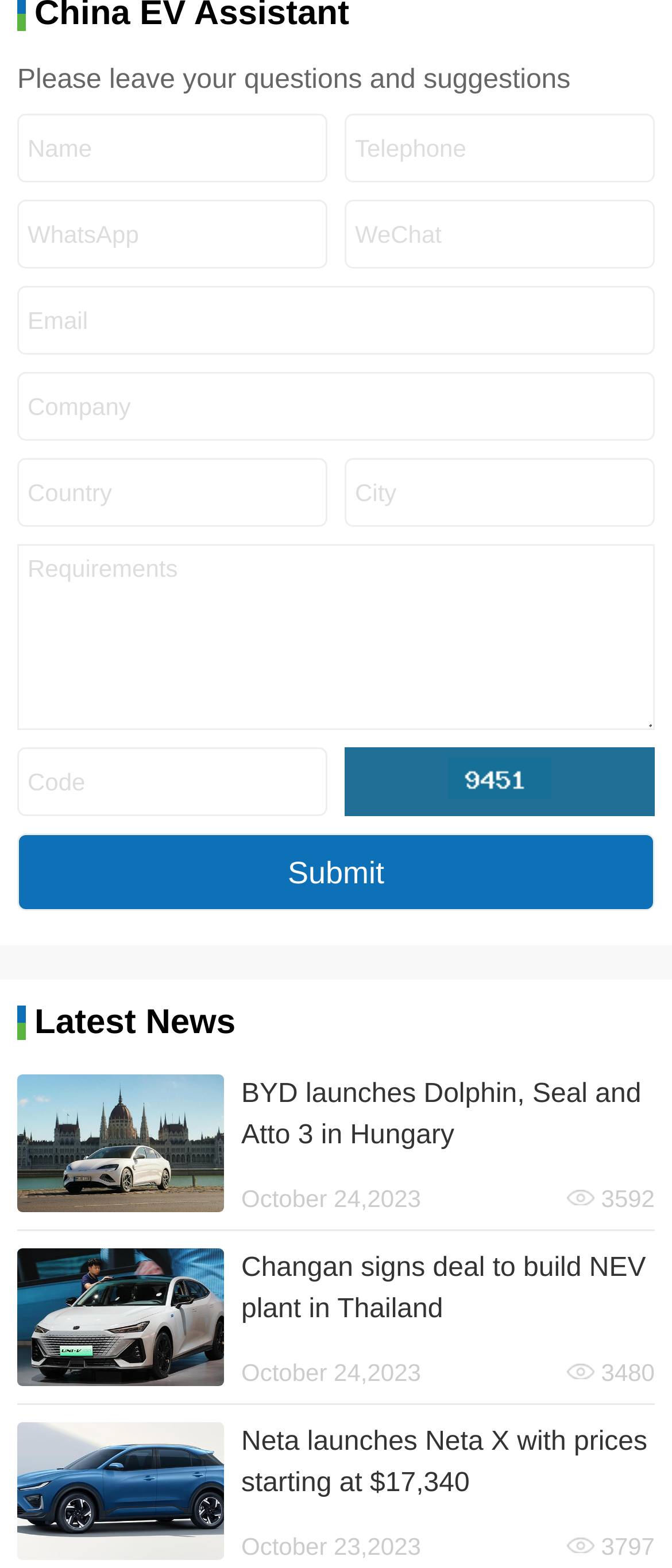Pinpoint the bounding box coordinates of the area that must be clicked to complete this instruction: "Input your email address".

[0.026, 0.182, 0.974, 0.226]